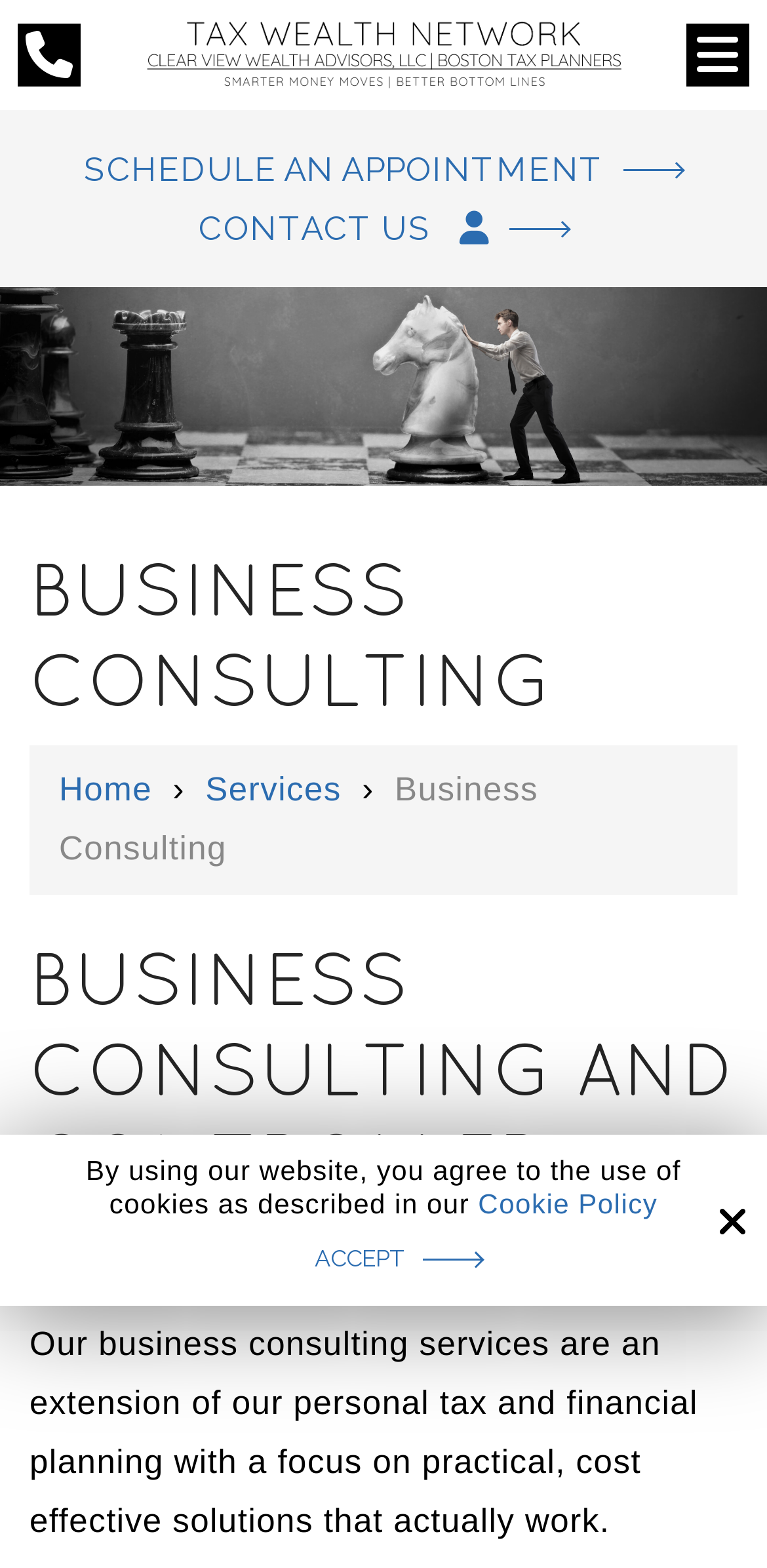Please specify the bounding box coordinates of the area that should be clicked to accomplish the following instruction: "Click the Home link". The coordinates should consist of four float numbers between 0 and 1, i.e., [left, top, right, bottom].

[0.077, 0.492, 0.198, 0.516]